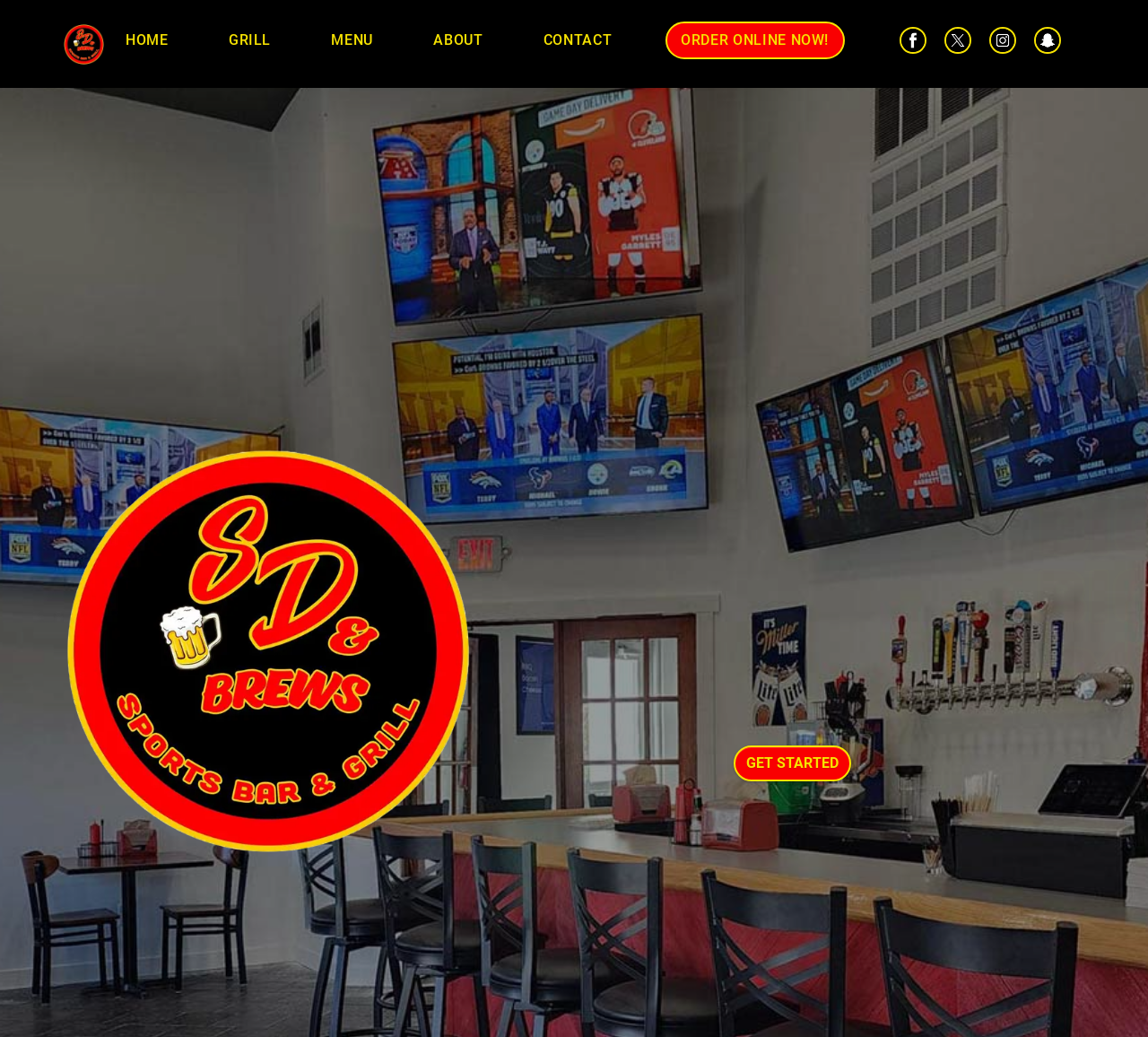Determine the bounding box coordinates for the HTML element described here: "Home".

[0.103, 0.022, 0.153, 0.056]